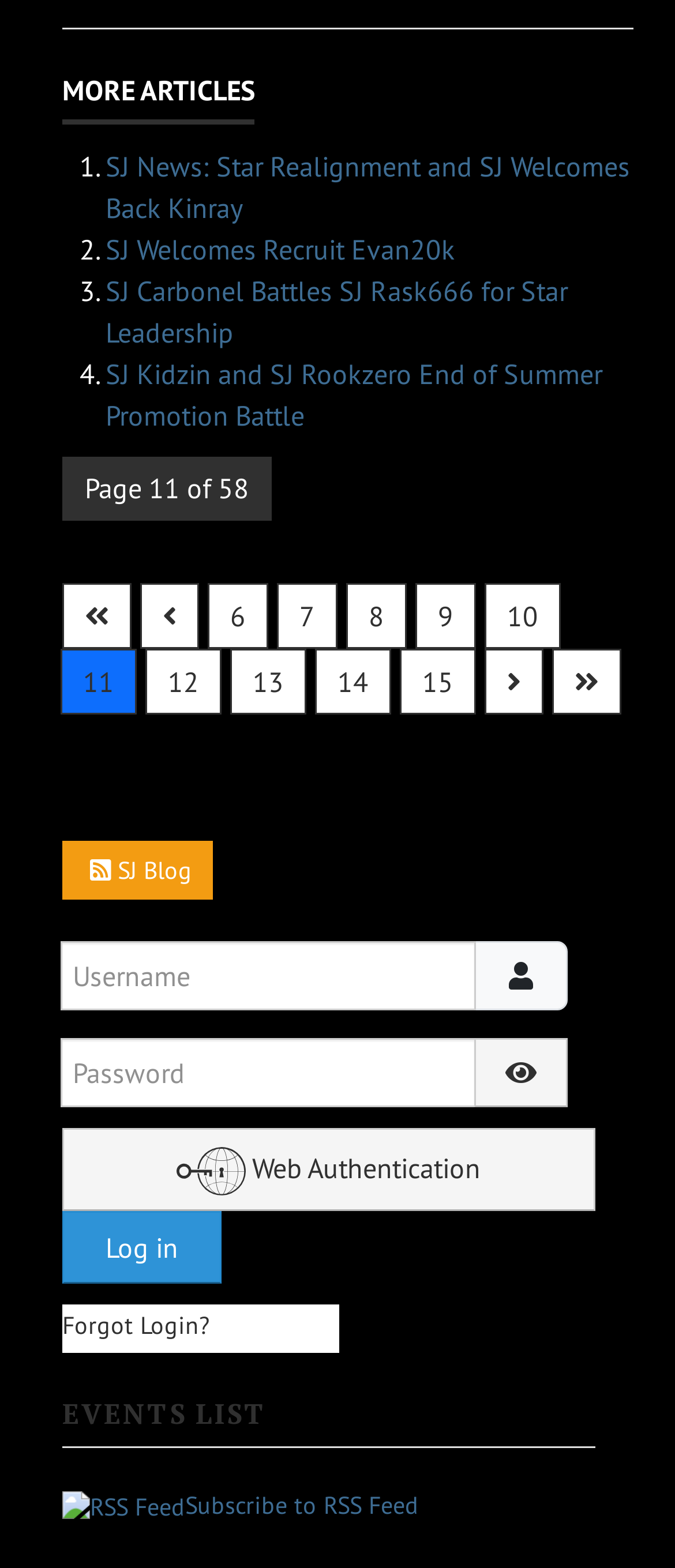Provide your answer to the question using just one word or phrase: What is the text of the first link in the list?

SJ News: Star Realignment and SJ Welcomes Back Kinray